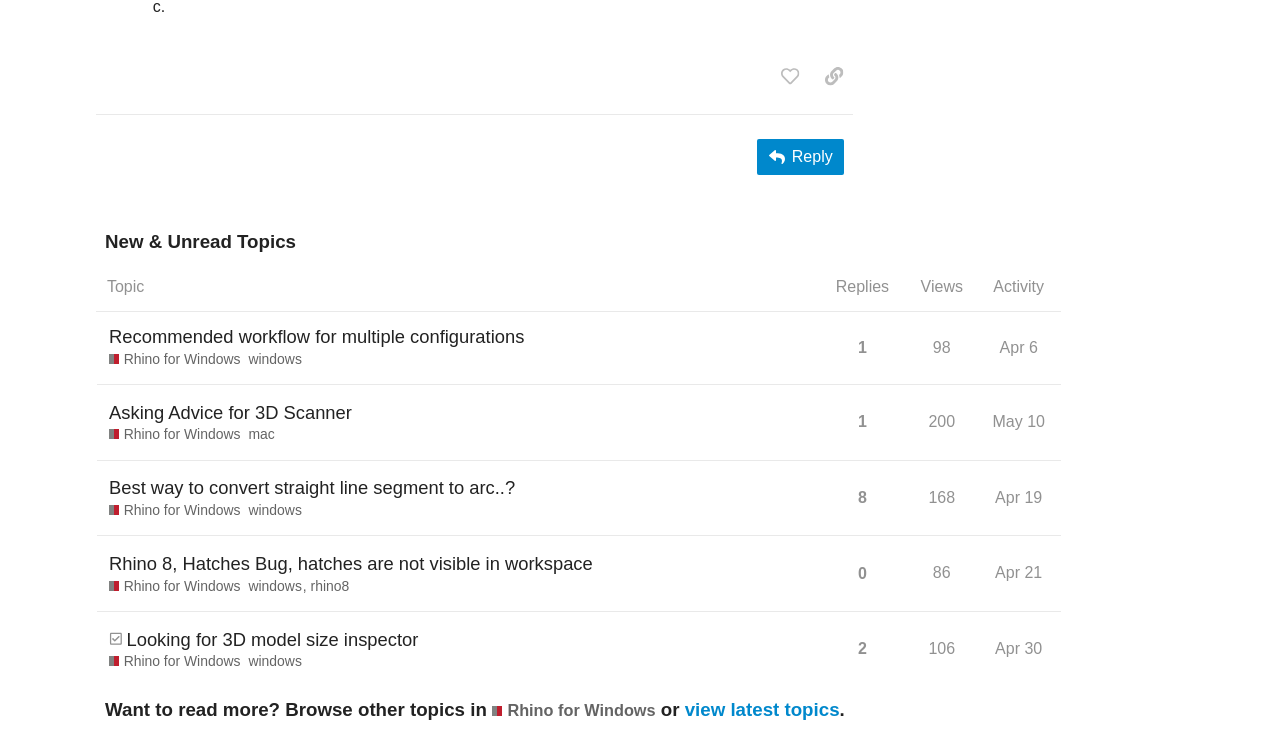What is the date of the topic 'Rhino 8, Hatches Bug, hatches are not visible in workspace'?
Using the image as a reference, give a one-word or short phrase answer.

Apr 21